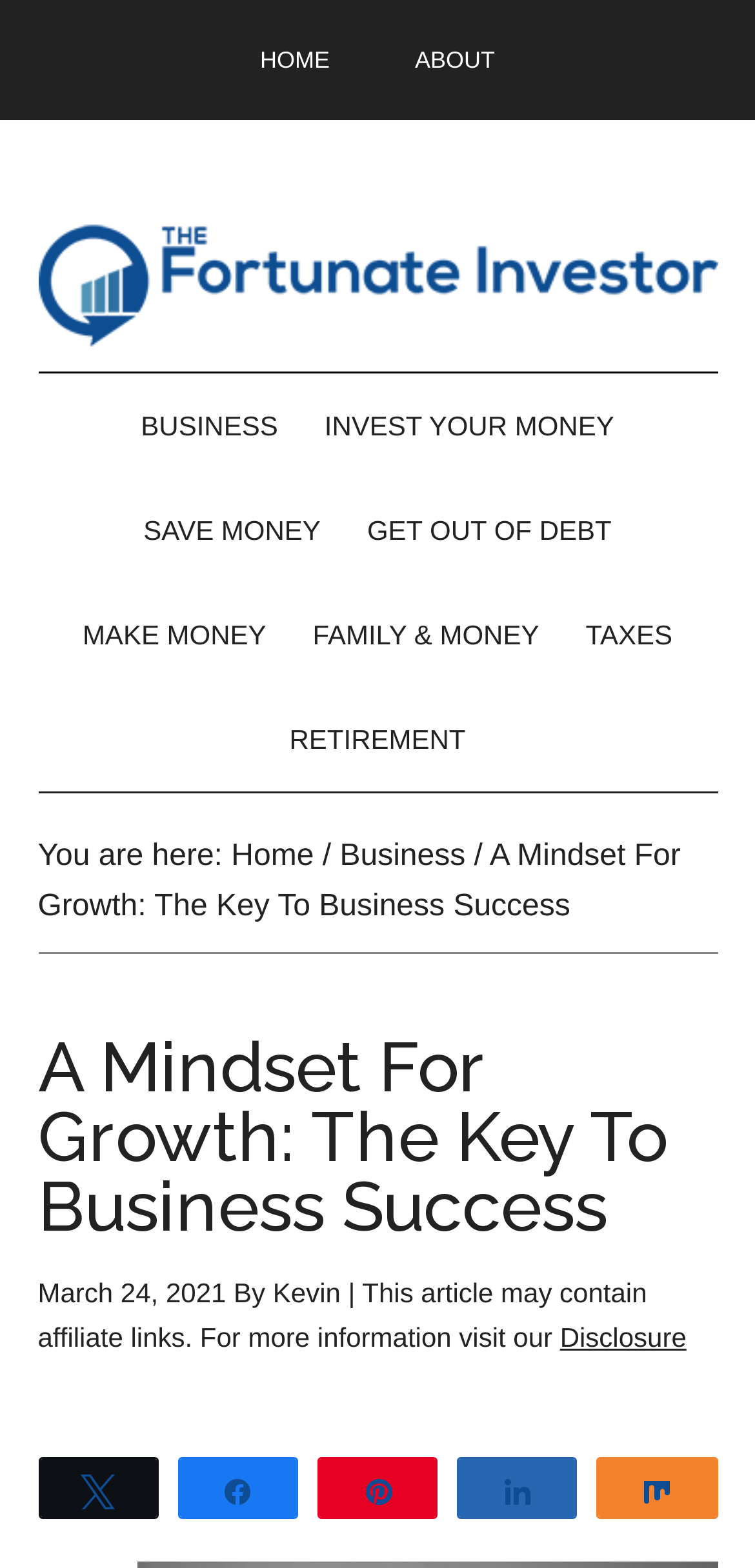Carefully examine the image and provide an in-depth answer to the question: How many social sharing links are there?

I counted the social sharing links below the article metadata, which are 'N Tweet', 'k Share', 'A Pin', 's Share', and 'w Share', totaling 5 links.